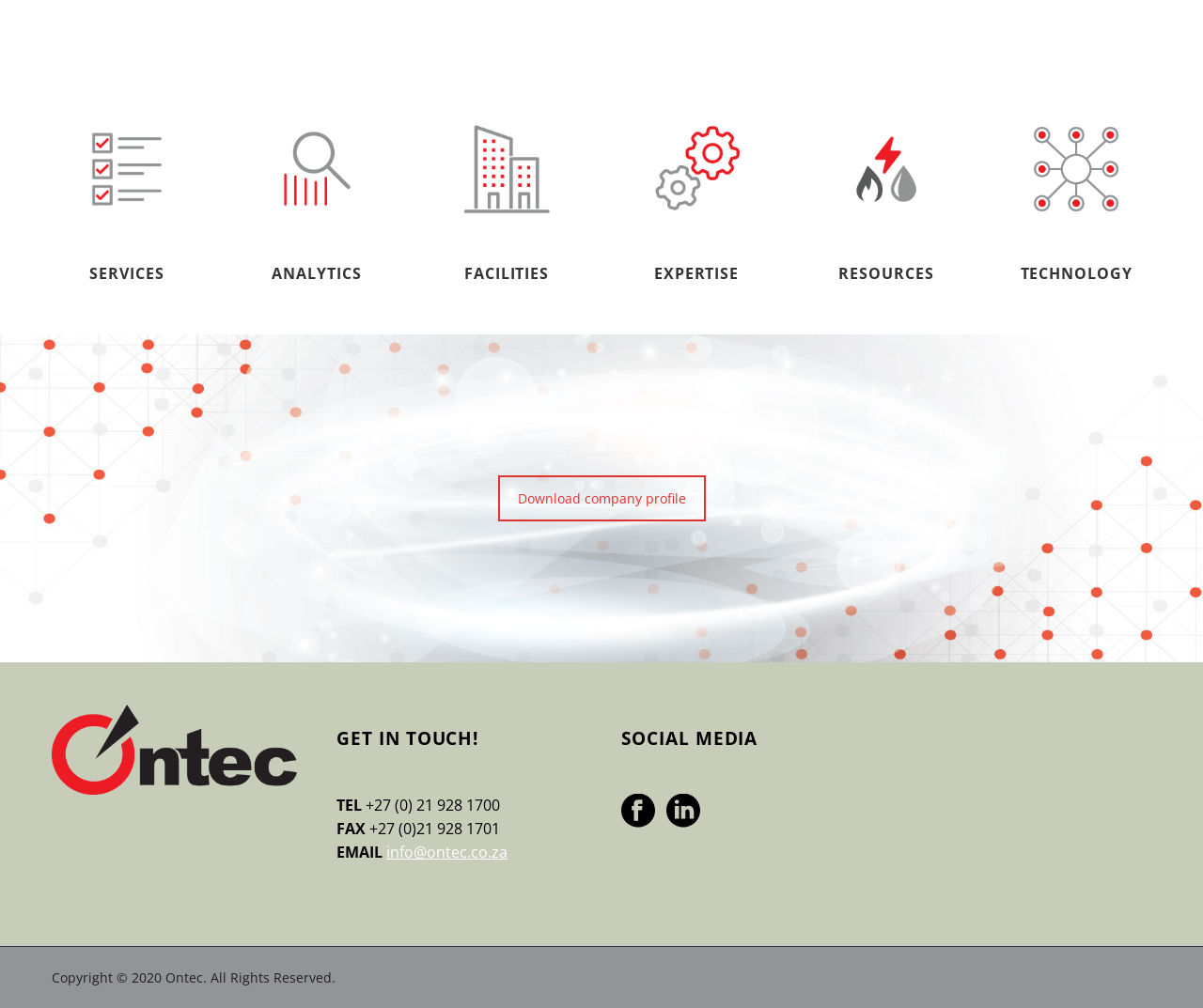What is the first service offered? Look at the image and give a one-word or short phrase answer.

Services